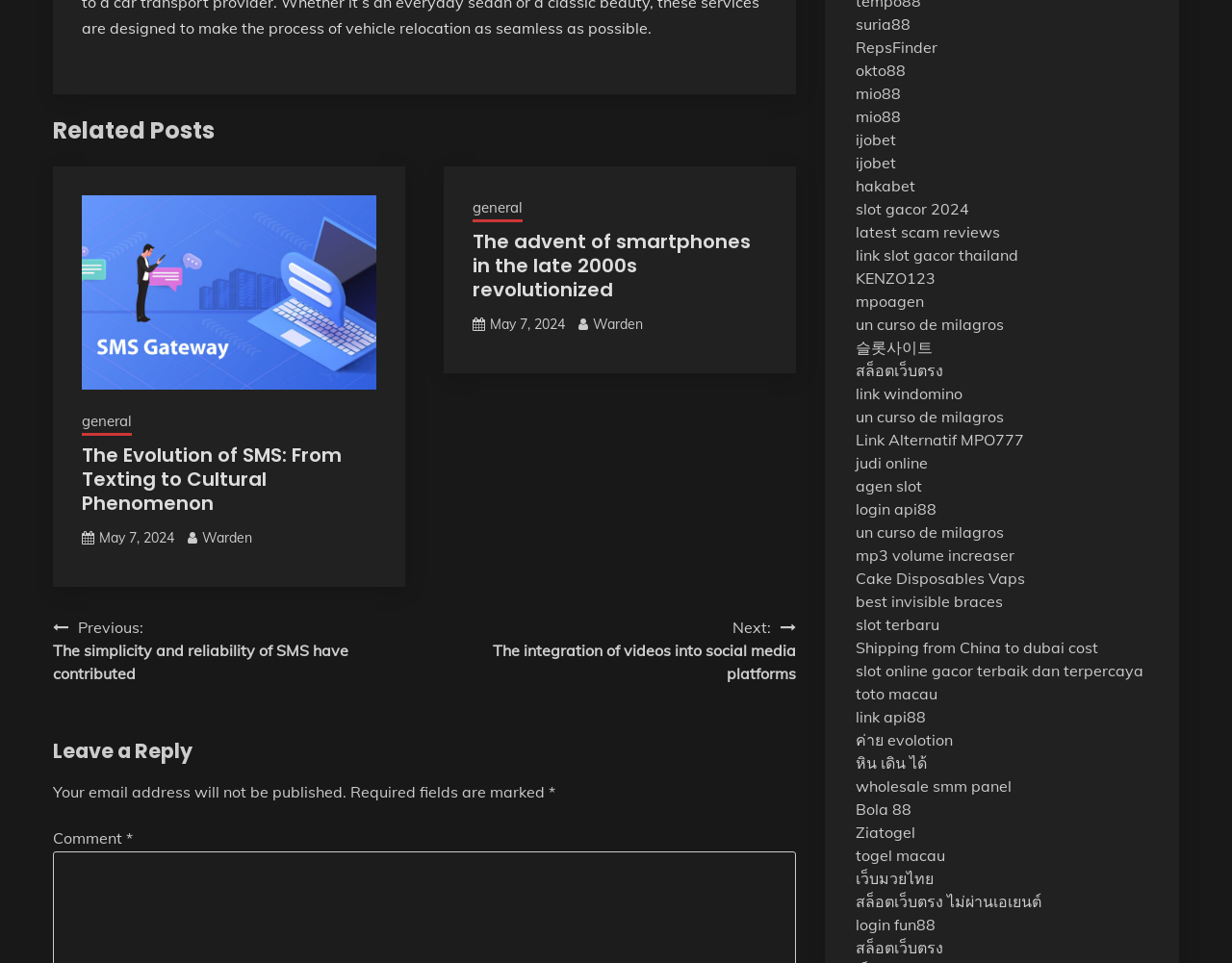Please provide a one-word or phrase answer to the question: 
What is the title of the first related post?

The Evolution of SMS